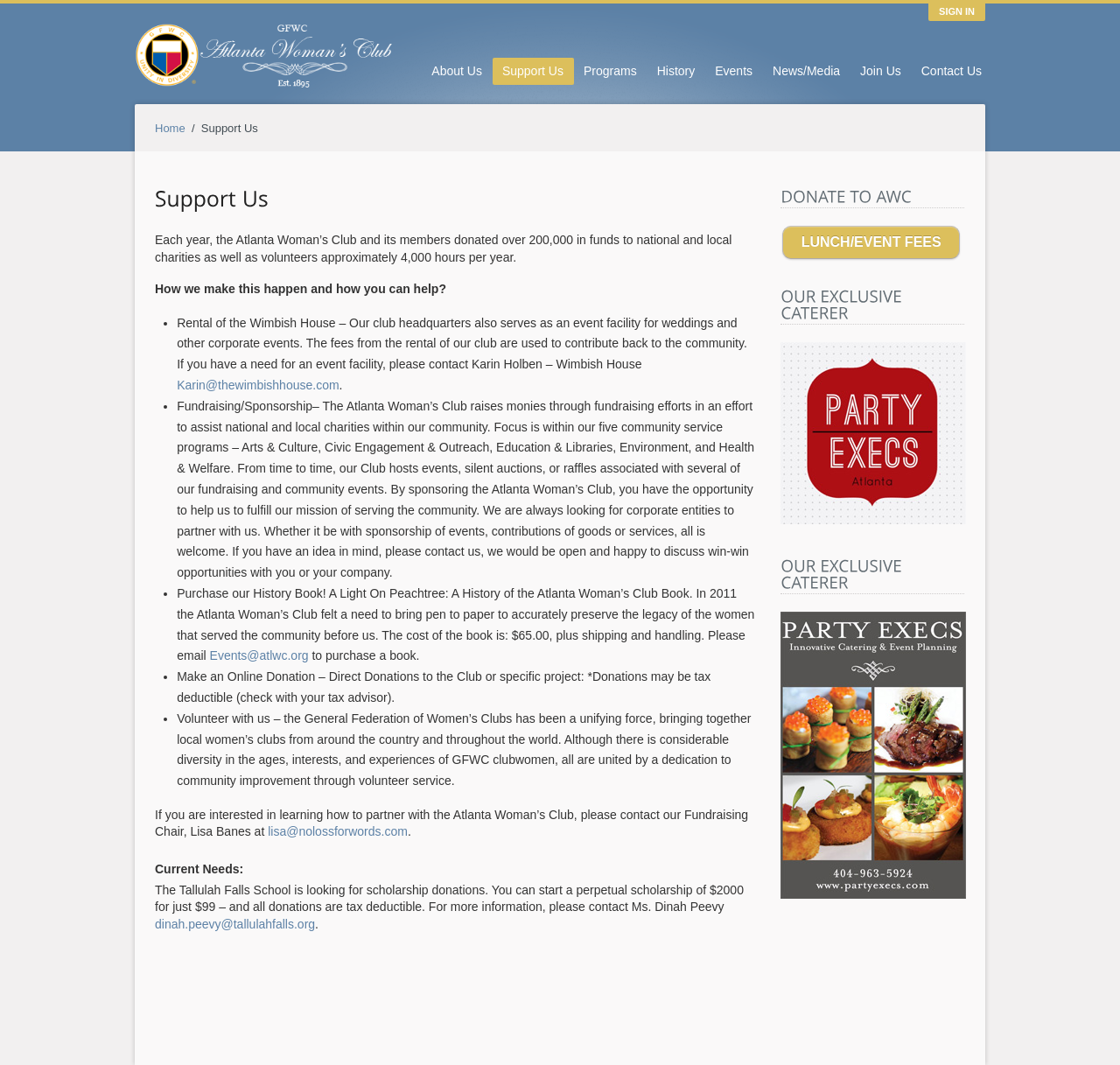Determine the bounding box for the described HTML element: "Home". Ensure the coordinates are four float numbers between 0 and 1 in the format [left, top, right, bottom].

[0.138, 0.115, 0.165, 0.127]